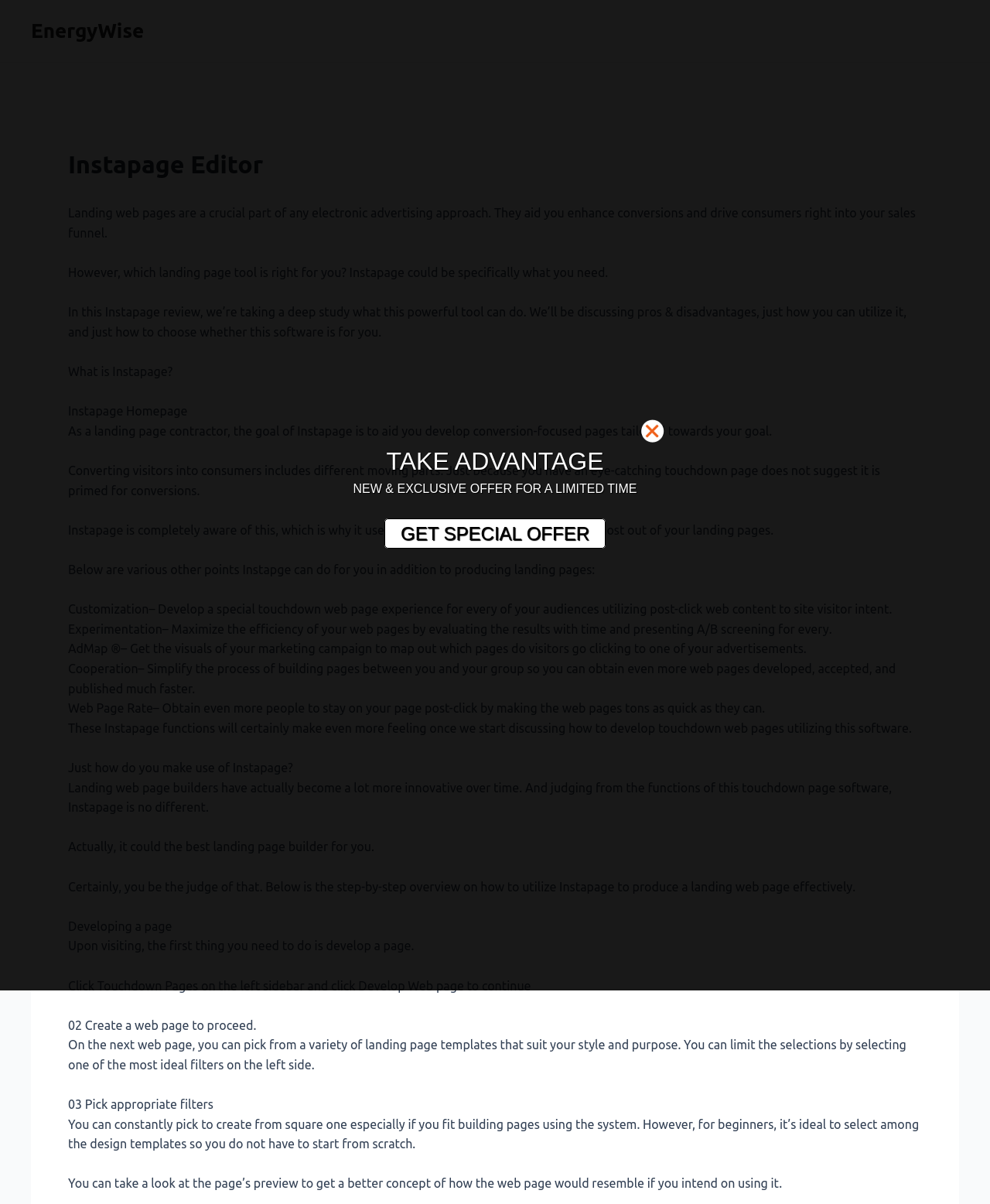What is the main purpose of Instapage?
Craft a detailed and extensive response to the question.

Based on the webpage content, Instapage is a landing page builder that helps users create conversion-focused pages tailored towards their goal. This is evident from the text 'As a landing page builder, the goal of Instapage is to aid you develop conversion-focused pages tailored towards your goal.'